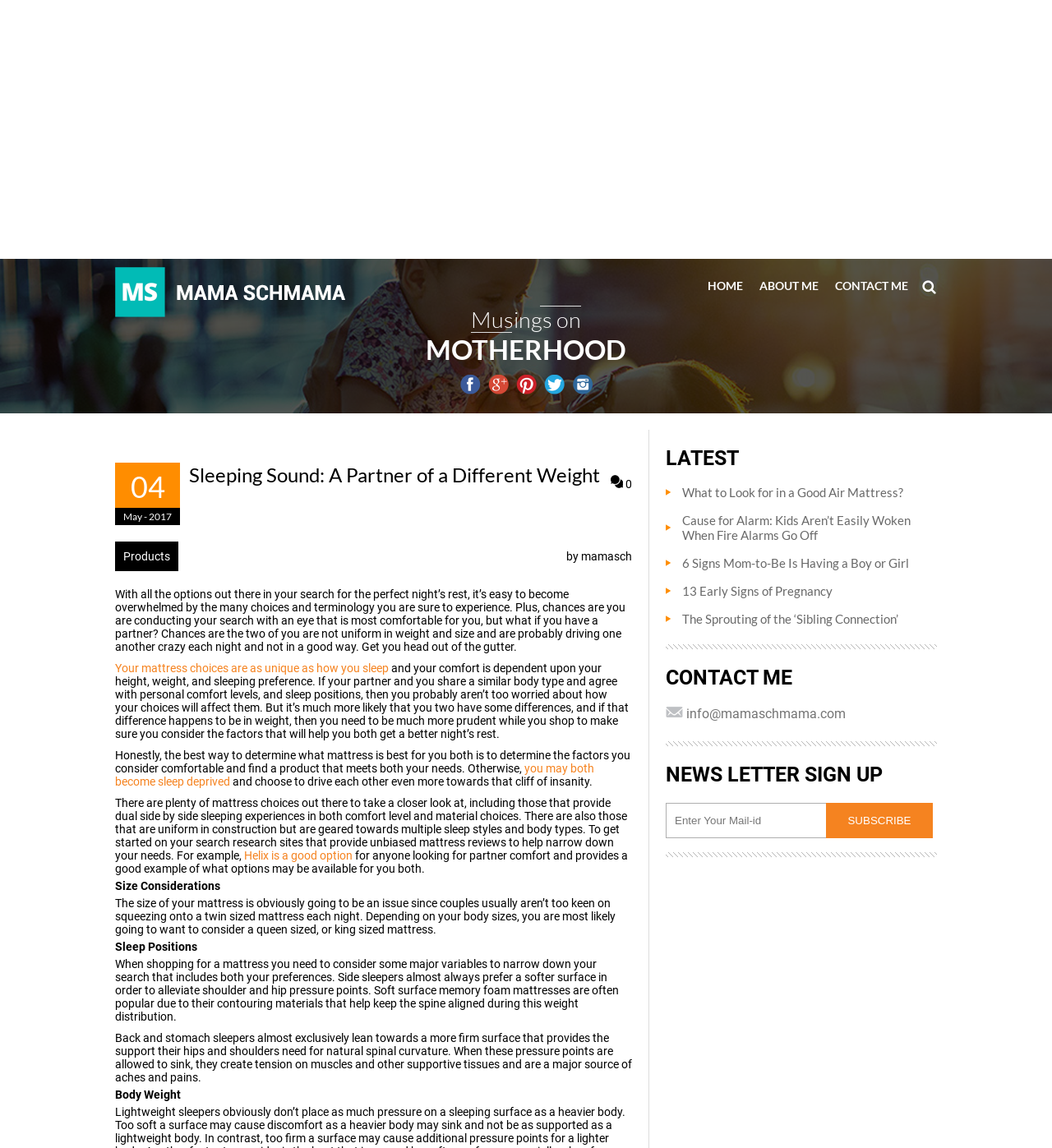What is the author's name?
Based on the visual details in the image, please answer the question thoroughly.

The author's name is mentioned in the text as 'by mamaschmama', indicating that the author is a person who goes by the name Mamaschmama.